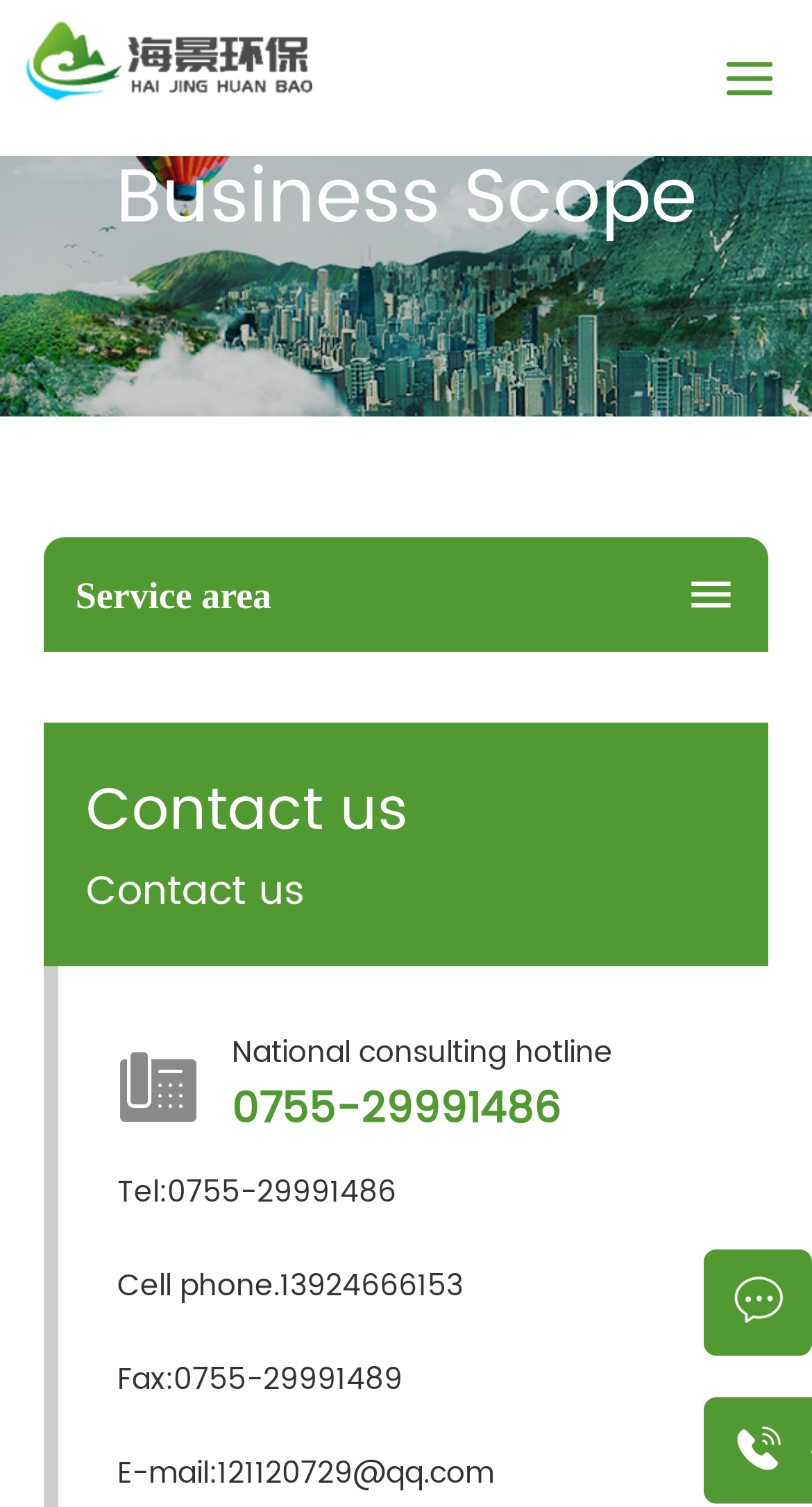Describe all the significant parts and information present on the webpage.

The webpage is about an oil and water separator designed for restaurants and canteens. At the top left, there is a logo of "Seaview" with a link to the company's homepage. Below the logo, there is a horizontal menu with a link to "Business Scope" and an image representing the scope.

On the right side of the page, near the top, there is a small image. Below this image, there is a section with the title "Service area" and a small image to its right. 

Further down, there is a section with the title "Contact us". Below this title, there is an image, followed by a section with contact information, including a national consulting hotline, phone number, cell phone number, fax number, and email address. Each contact method has a corresponding link or text.

At the bottom right of the page, there is a link with no text.